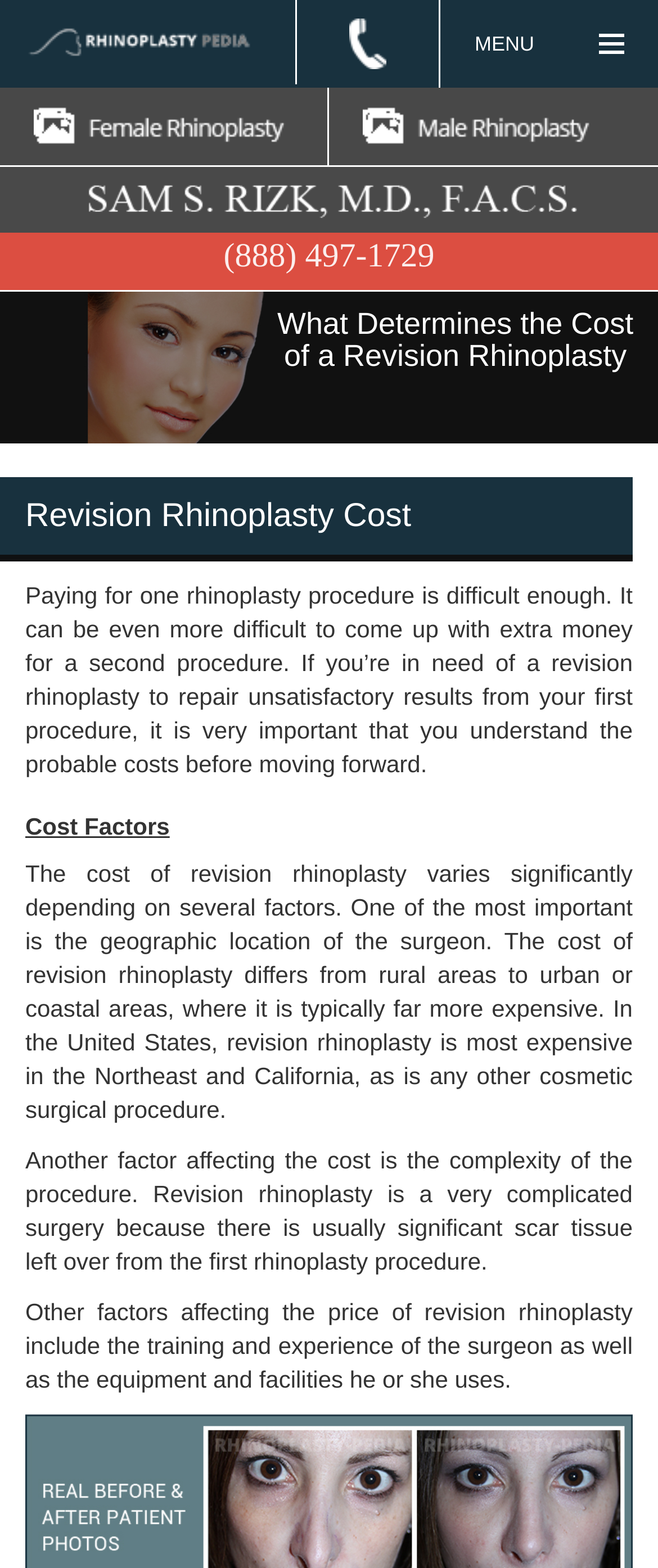What is the relationship between the complexity of the procedure and the cost of revision rhinoplasty?
Please respond to the question with a detailed and well-explained answer.

According to the webpage, the complexity of the procedure is one of the factors affecting the cost of revision rhinoplasty, with more complex procedures being more expensive due to the presence of significant scar tissue left over from the first rhinoplasty procedure.